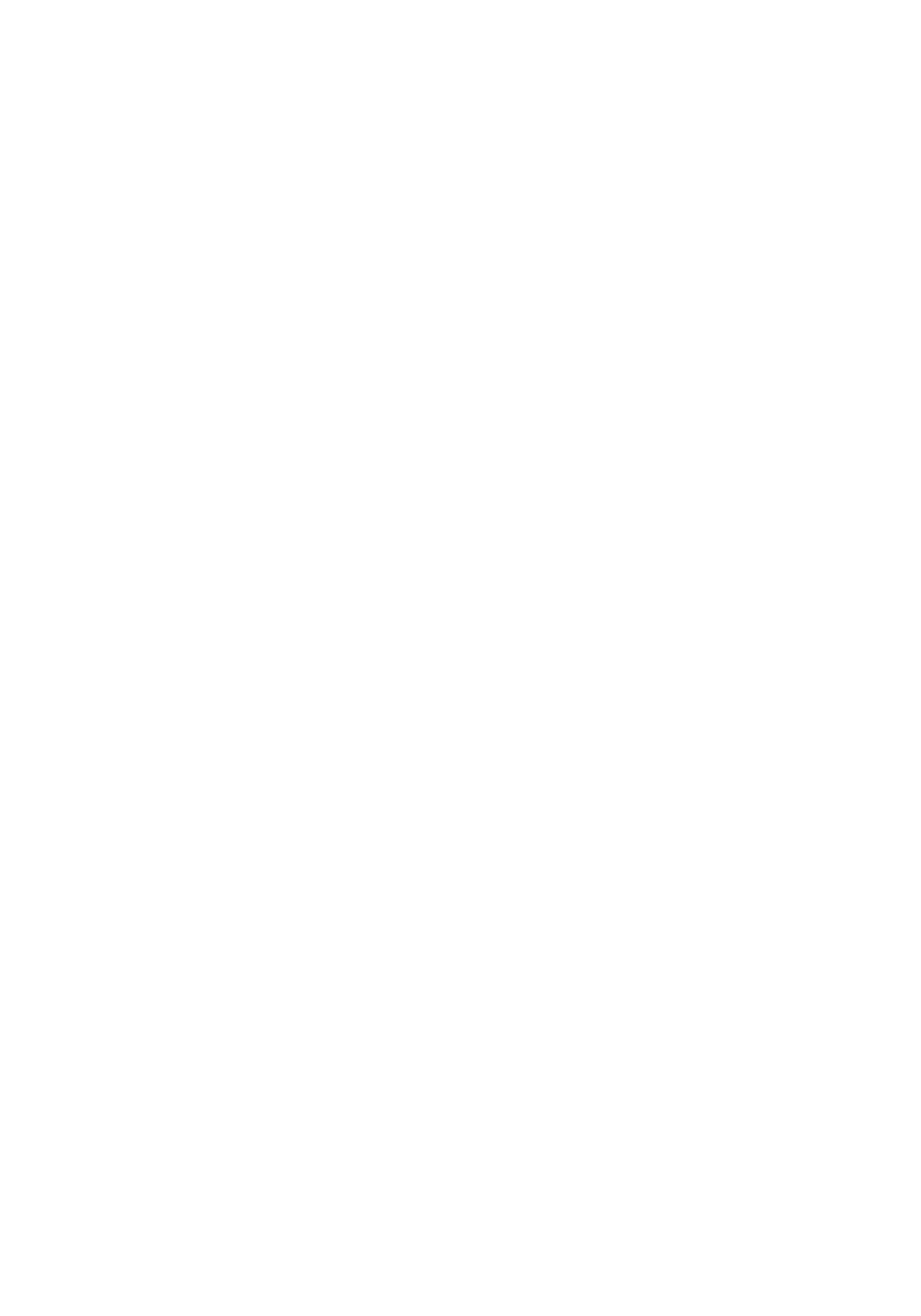Identify the bounding box for the element characterized by the following description: "Instagram".

None